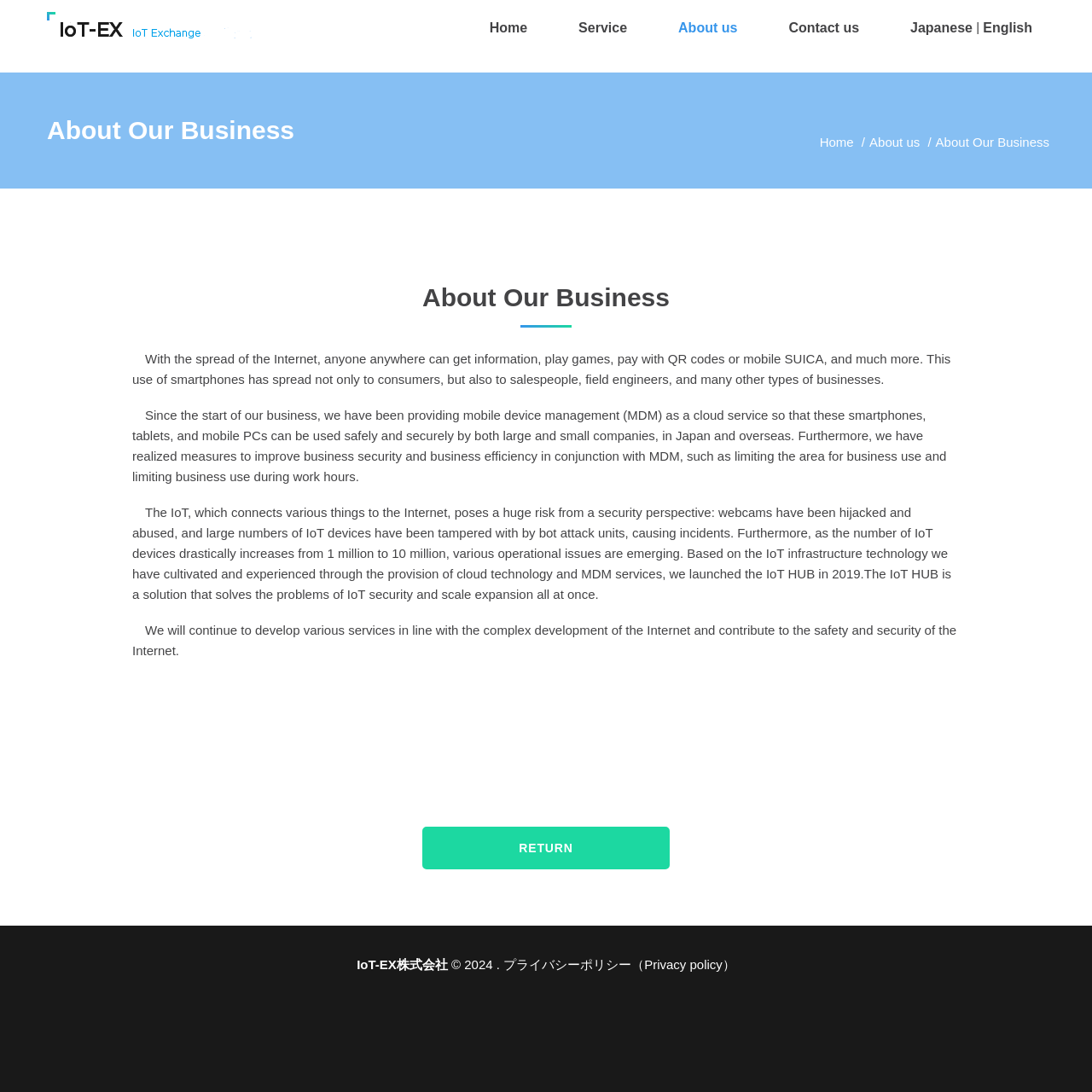Please indicate the bounding box coordinates for the clickable area to complete the following task: "Click the Contact us link". The coordinates should be specified as four float numbers between 0 and 1, i.e., [left, top, right, bottom].

[0.722, 0.016, 0.787, 0.035]